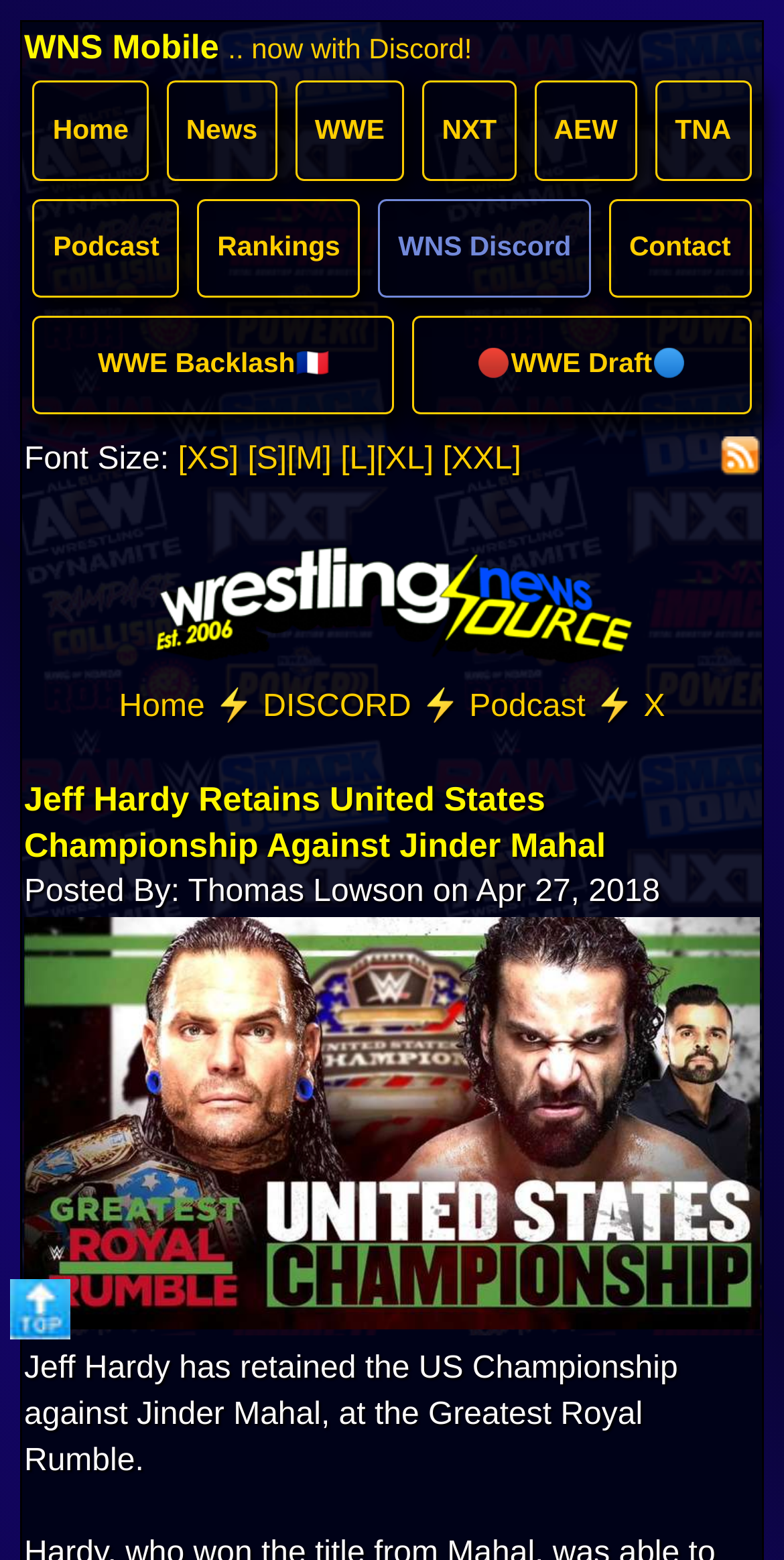Please specify the bounding box coordinates in the format (top-left x, top-left y, bottom-right x, bottom-right y), with all values as floating point numbers between 0 and 1. Identify the bounding box of the UI element described by: WWE Backlash🇫🇷

[0.049, 0.238, 0.592, 0.313]